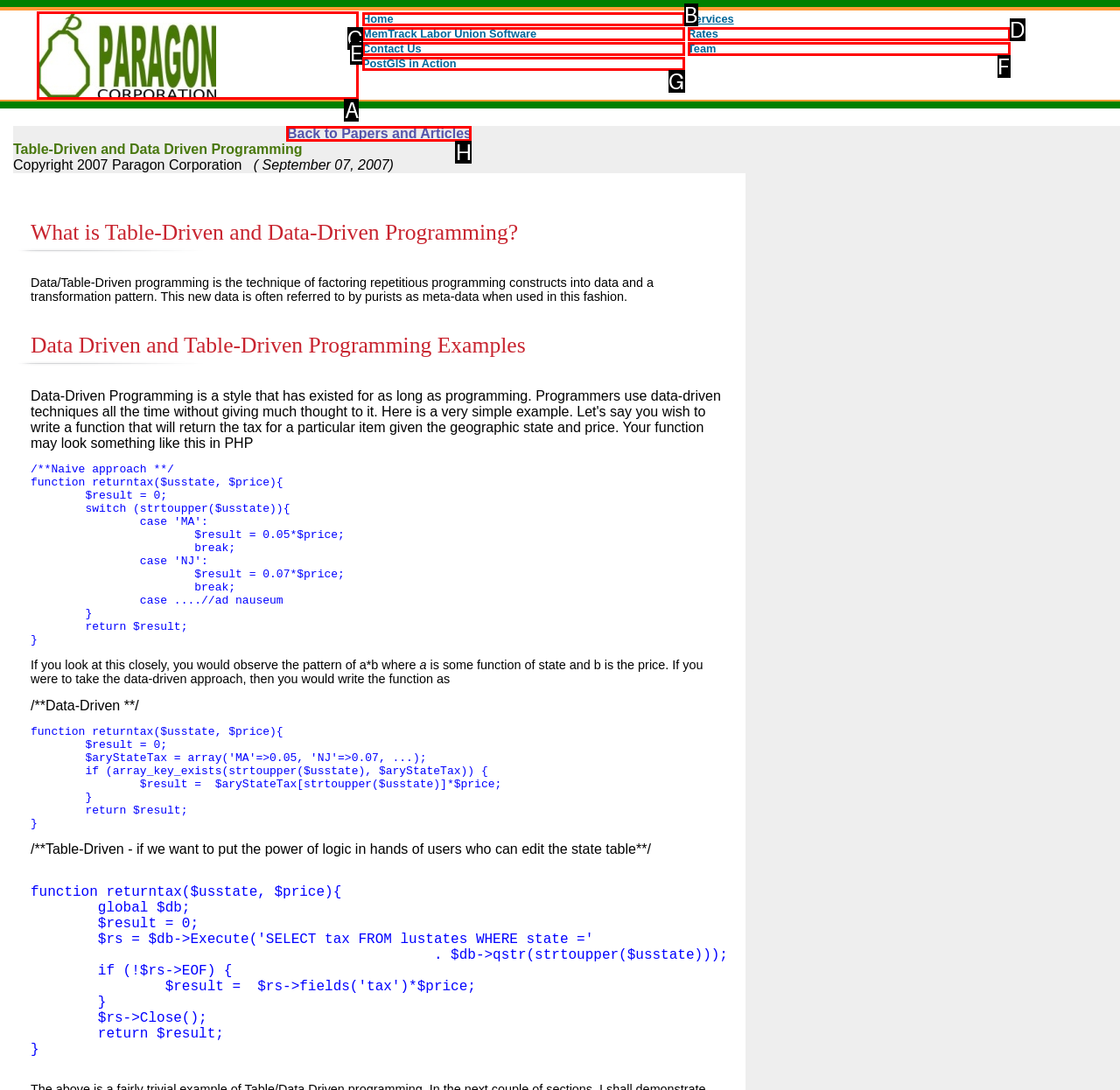Provide the letter of the HTML element that you need to click on to perform the task: Click on Database applications, web applications, decision support.
Answer with the letter corresponding to the correct option.

A